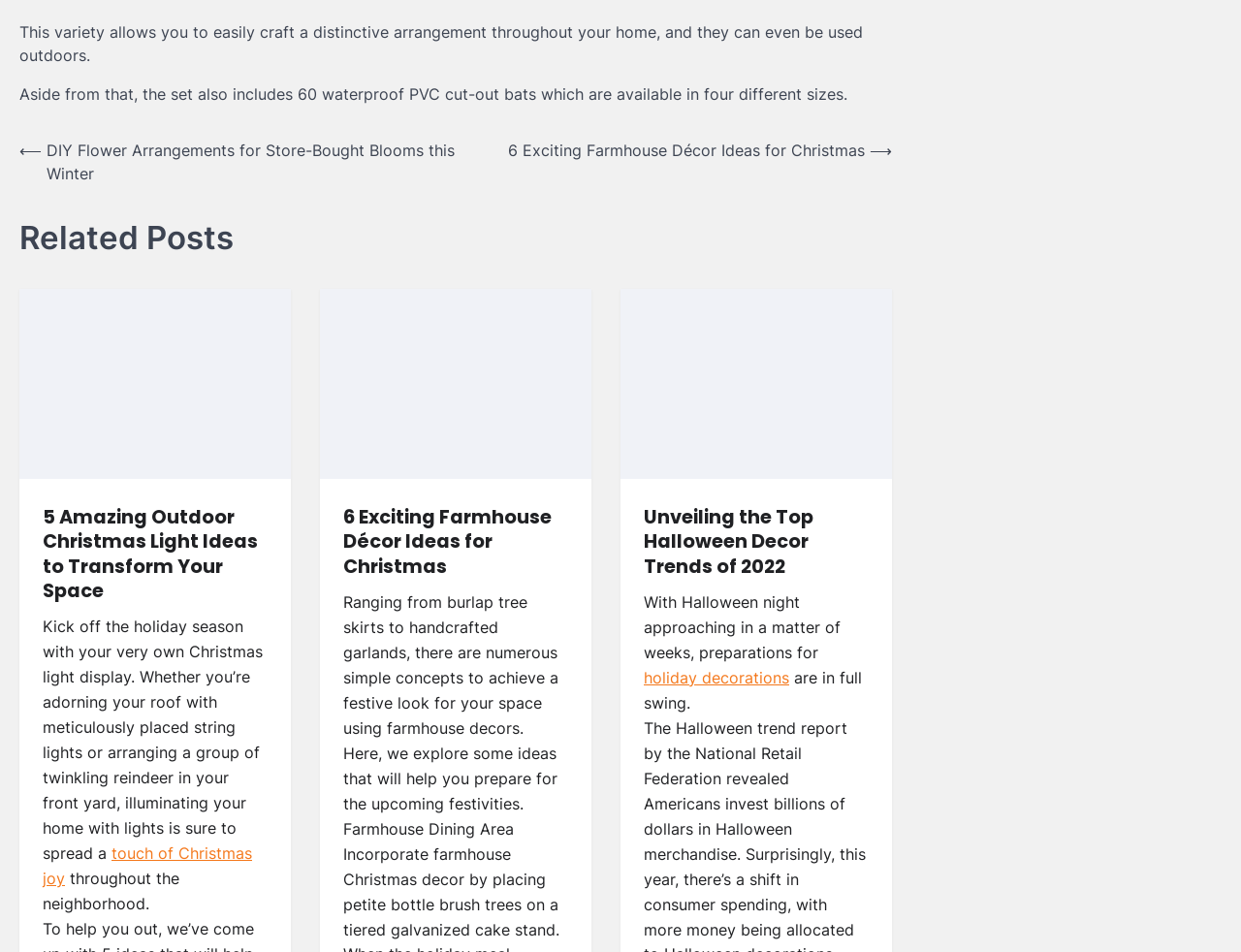Locate the bounding box coordinates of the clickable area needed to fulfill the instruction: "Read '6 Exciting Farmhouse Décor Ideas for Christmas'".

[0.277, 0.531, 0.458, 0.608]